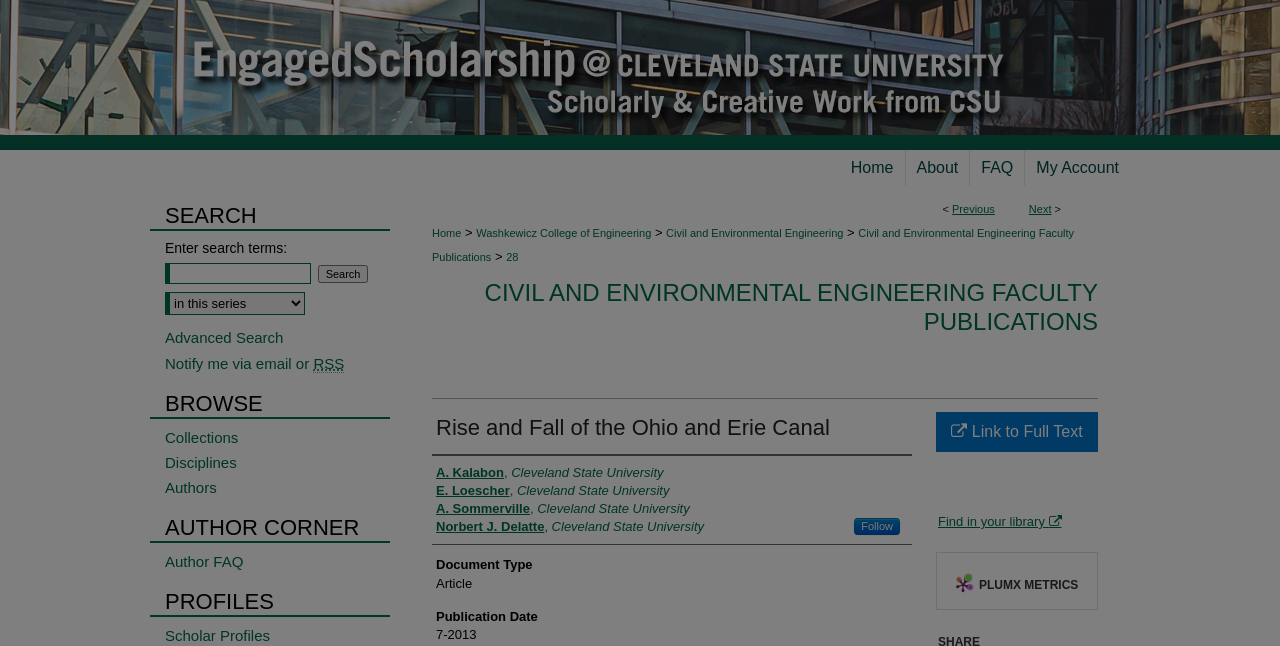Find the bounding box coordinates of the element I should click to carry out the following instruction: "Browse collections".

[0.129, 0.664, 0.305, 0.69]